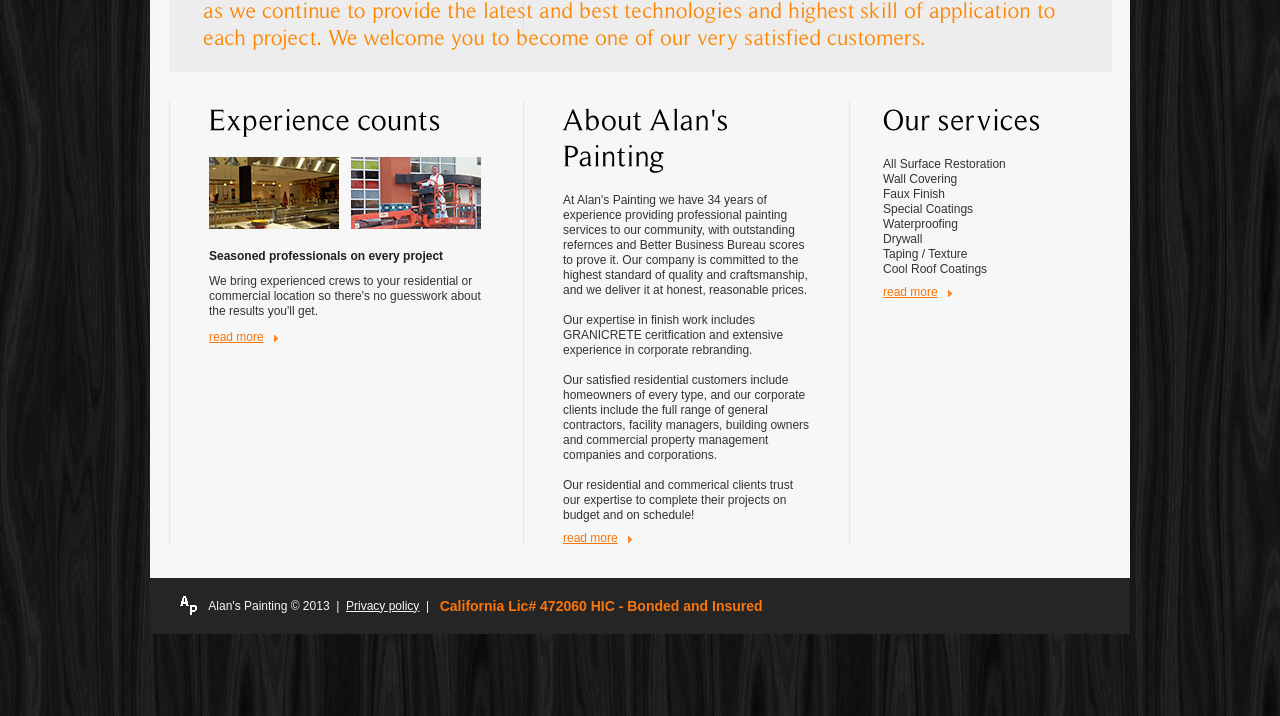Identify the bounding box for the described UI element. Provide the coordinates in (top-left x, top-left y, bottom-right x, bottom-right y) format with values ranging from 0 to 1: read more

[0.69, 0.398, 0.744, 0.417]